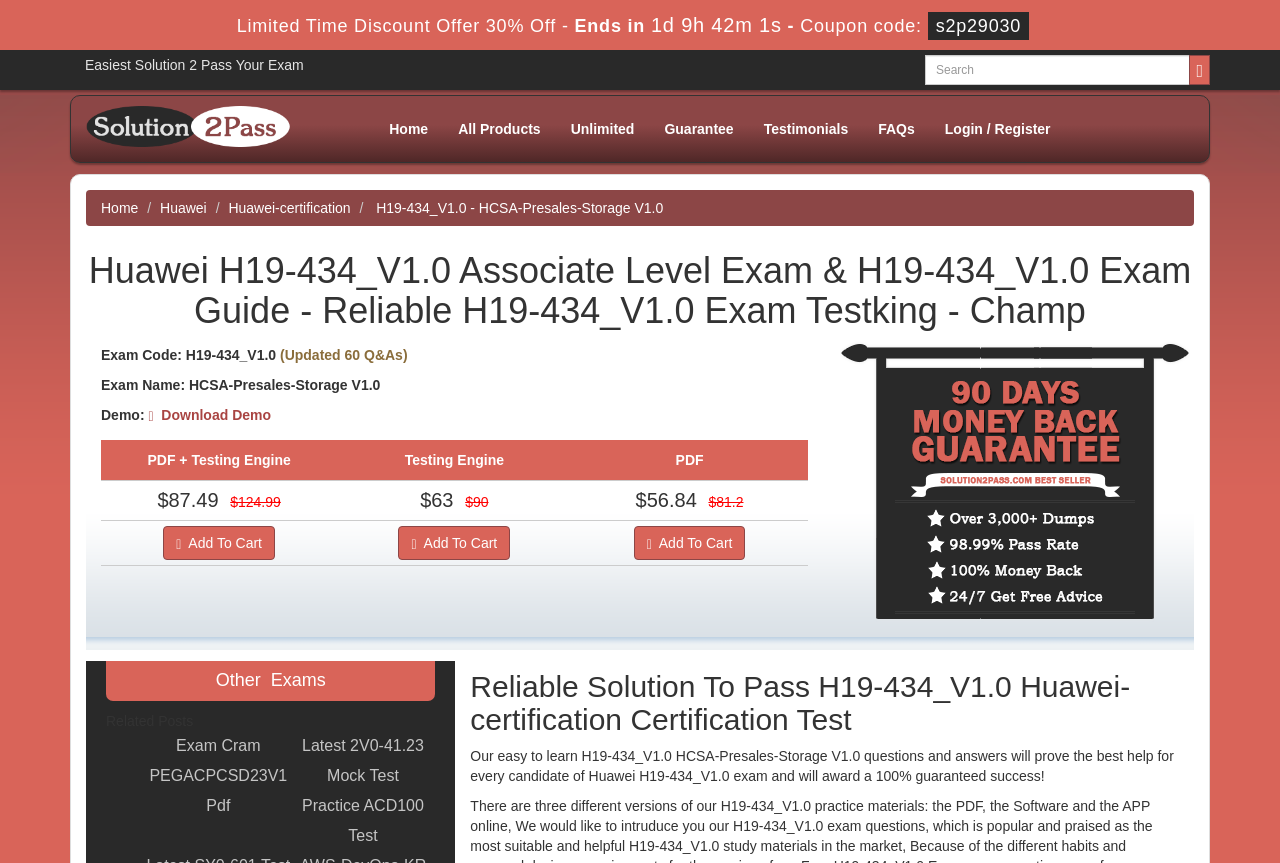Extract the top-level heading from the webpage and provide its text.

Huawei H19-434_V1.0 Associate Level Exam & H19-434_V1.0 Exam Guide - Reliable H19-434_V1.0 Exam Testking - Champ